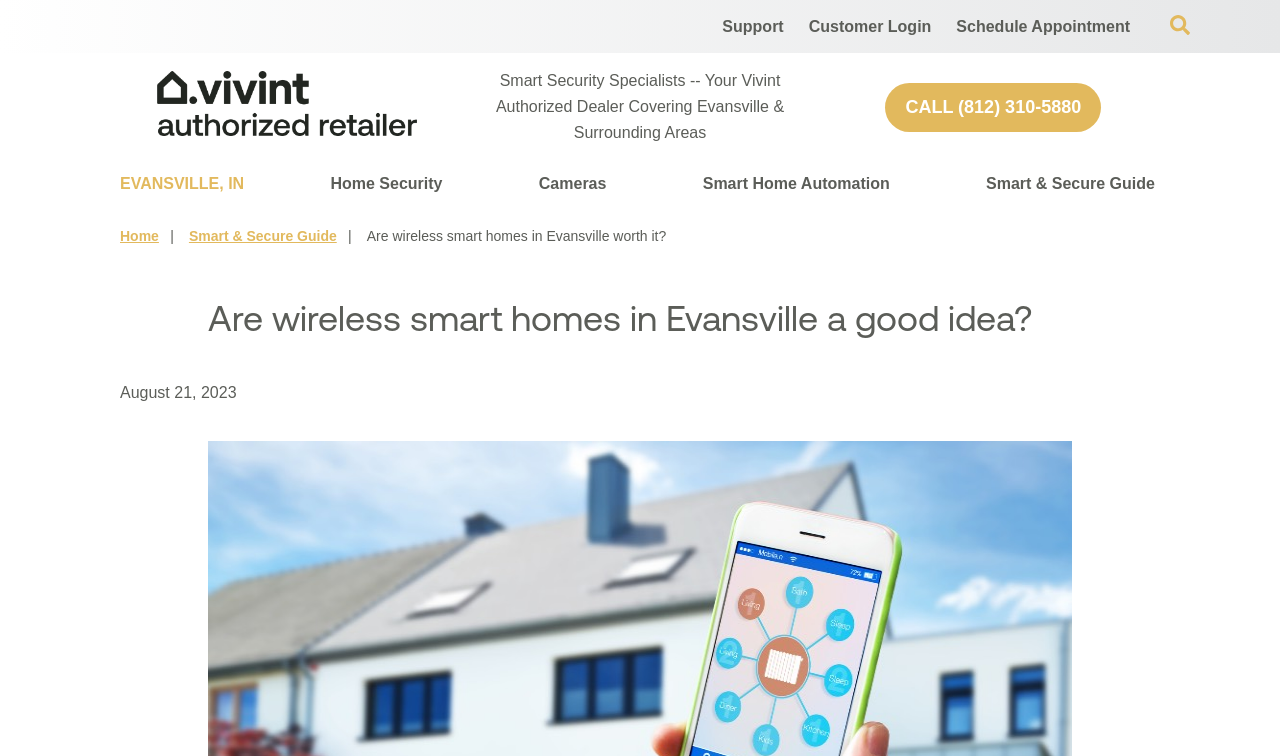What is the date mentioned on the webpage?
Give a thorough and detailed response to the question.

I found the date by looking at the StaticText element with the text 'August 21, 2023' which is located at the top of the webpage.